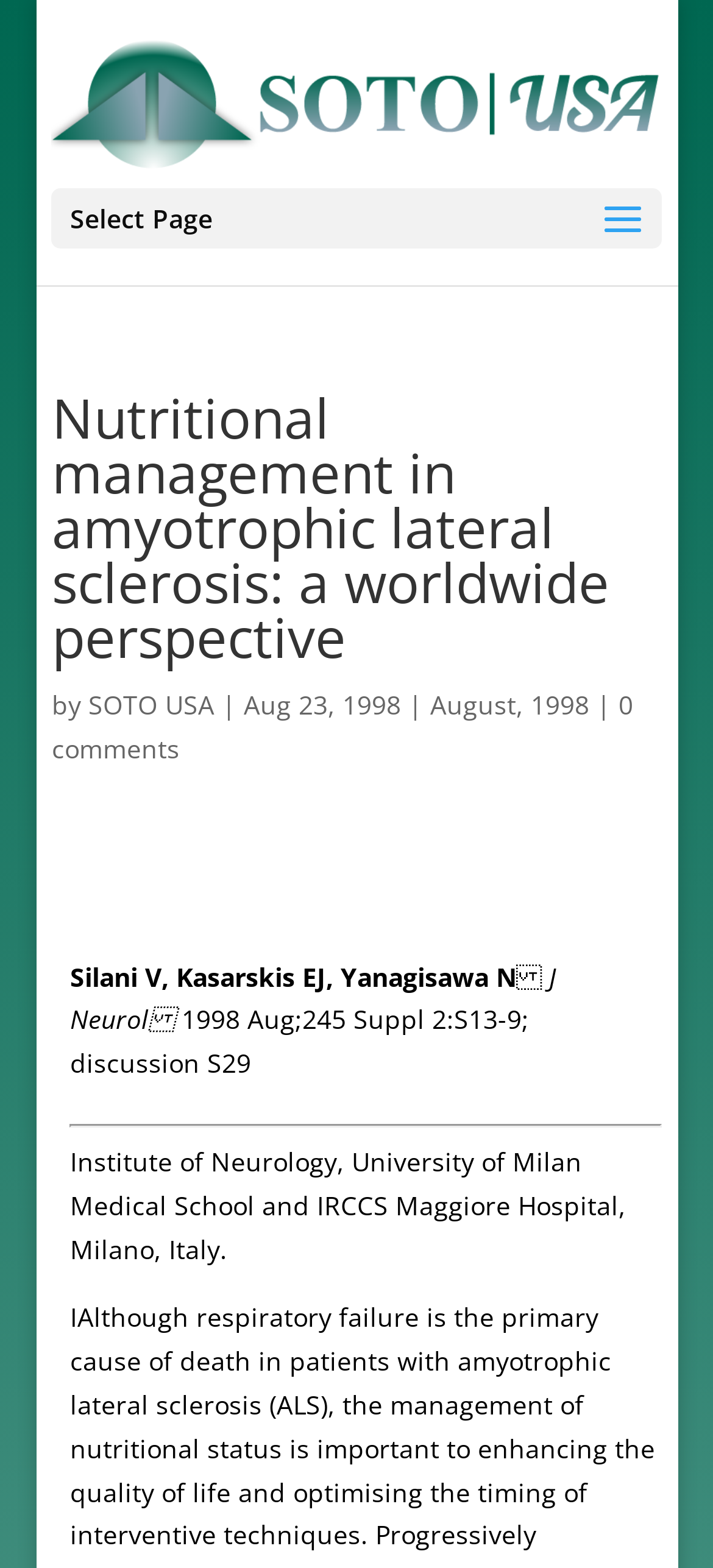Produce a meticulous description of the webpage.

The webpage appears to be a scientific article or research paper about nutritional management in amyotrophic lateral sclerosis from a worldwide perspective. At the top left of the page, there is an image with the text "SOTO USA" next to it. Below the image, there is a dropdown menu labeled "Select Page". 

The main title of the article, "Nutritional management in amyotrophic lateral sclerosis: a worldwide perspective", is prominently displayed in the middle of the top section of the page. The author information, "by SOTO USA", is written below the title, followed by the publication date "Aug 23, 1998". There is also a link to "August, 1998" and another link to "0 comments" on the same line.

The main content of the article starts below the title section. The authors' names, "Silani V, Kasarskis EJ, Yanagisawa N", are listed, followed by the journal information "J Neurol" and the publication details "1998 Aug;245 Suppl 2:S13-9; discussion S29". 

A horizontal separator line divides the page, and below it, the affiliation of the authors, "Institute of Neurology, University of Milan Medical School and IRCCS Maggiore Hospital, Milano, Italy", is provided.